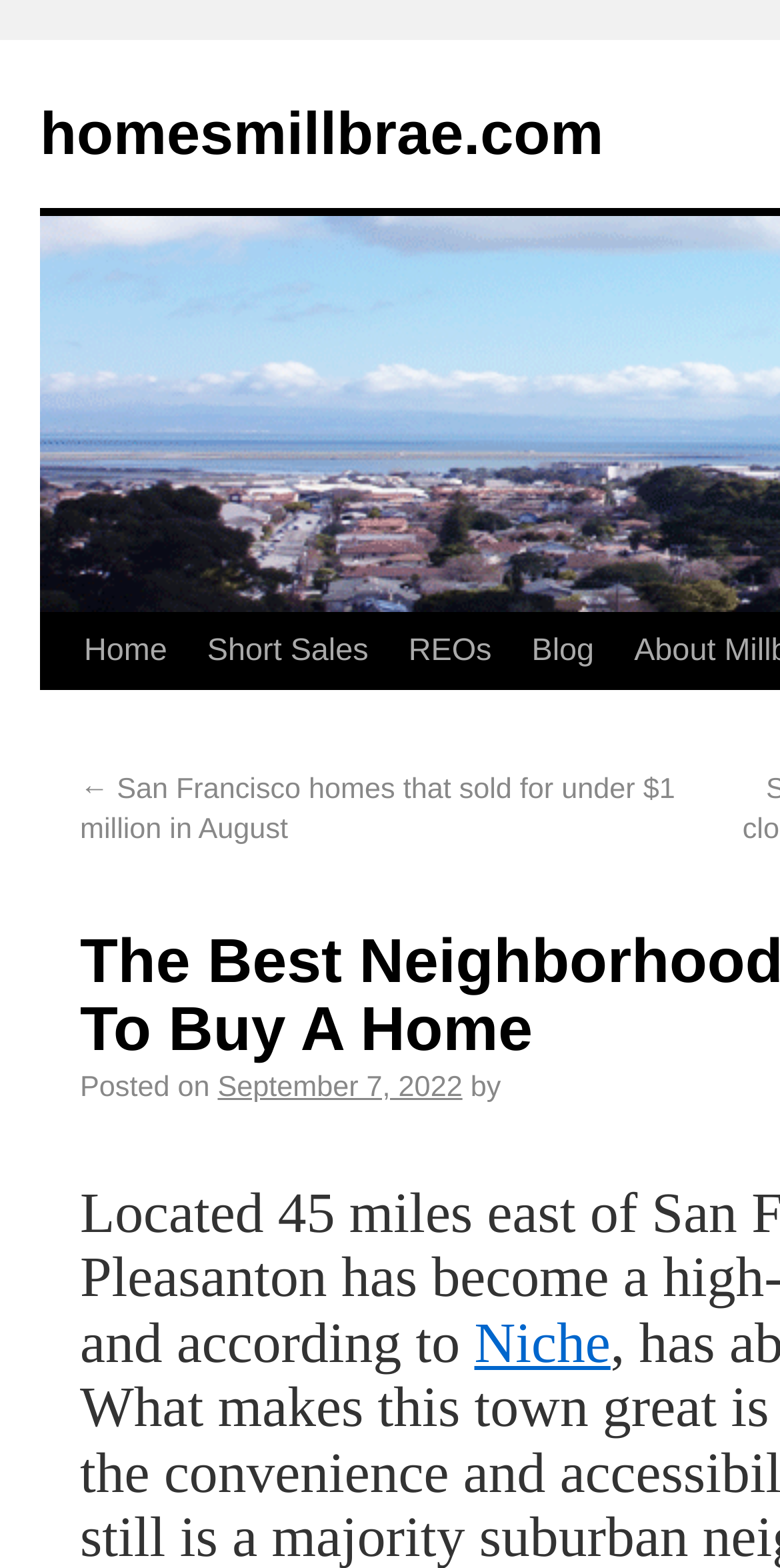Generate a comprehensive caption for the webpage you are viewing.

The webpage appears to be a real estate website, specifically focused on the Bay Area. At the top of the page, there is a navigation menu with five links: "Home", "Short Sales", "REOs", "Blog", and the website's logo, which links to "homesmillbrae.com". These links are positioned horizontally, with "Home" on the left and "Blog" on the right.

Below the navigation menu, there is a featured article or blog post. The title of the article is not explicitly stated, but it seems to be related to San Francisco homes that sold for under $1 million in August. The article is accompanied by a "←" symbol, which may indicate a previous or related article. The publication date of the article is September 7, 2022, and it is attributed to an author or source named "Niche".

The overall layout of the webpage suggests a focus on providing real estate information and resources, with a prominent navigation menu and a featured article or blog post.